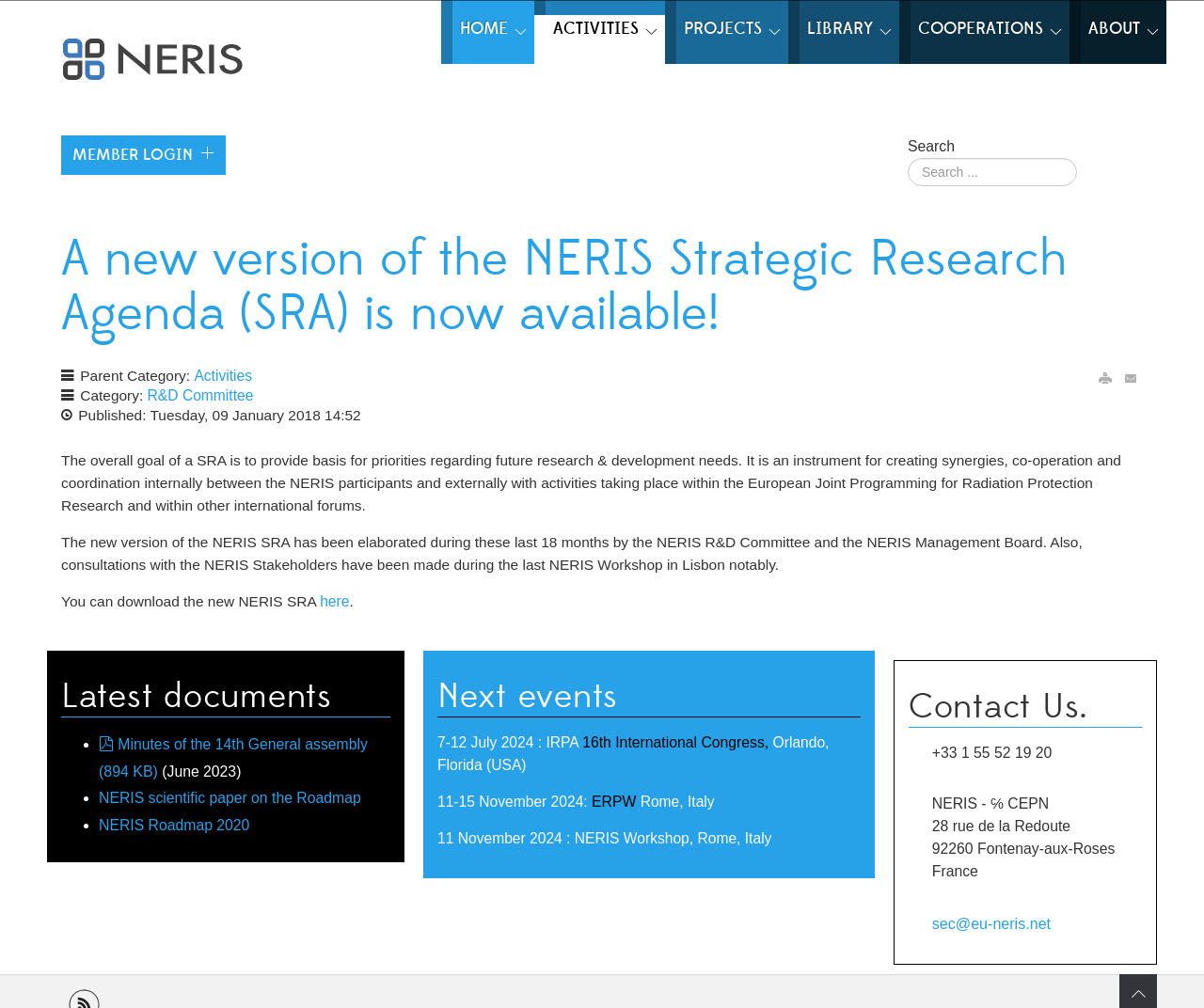Determine the bounding box coordinates of the UI element described below. Use the format (top-left x, top-left y, bottom-right x, bottom-right y) with floating point numbers between 0 and 1: Winfried S. Krantz

None